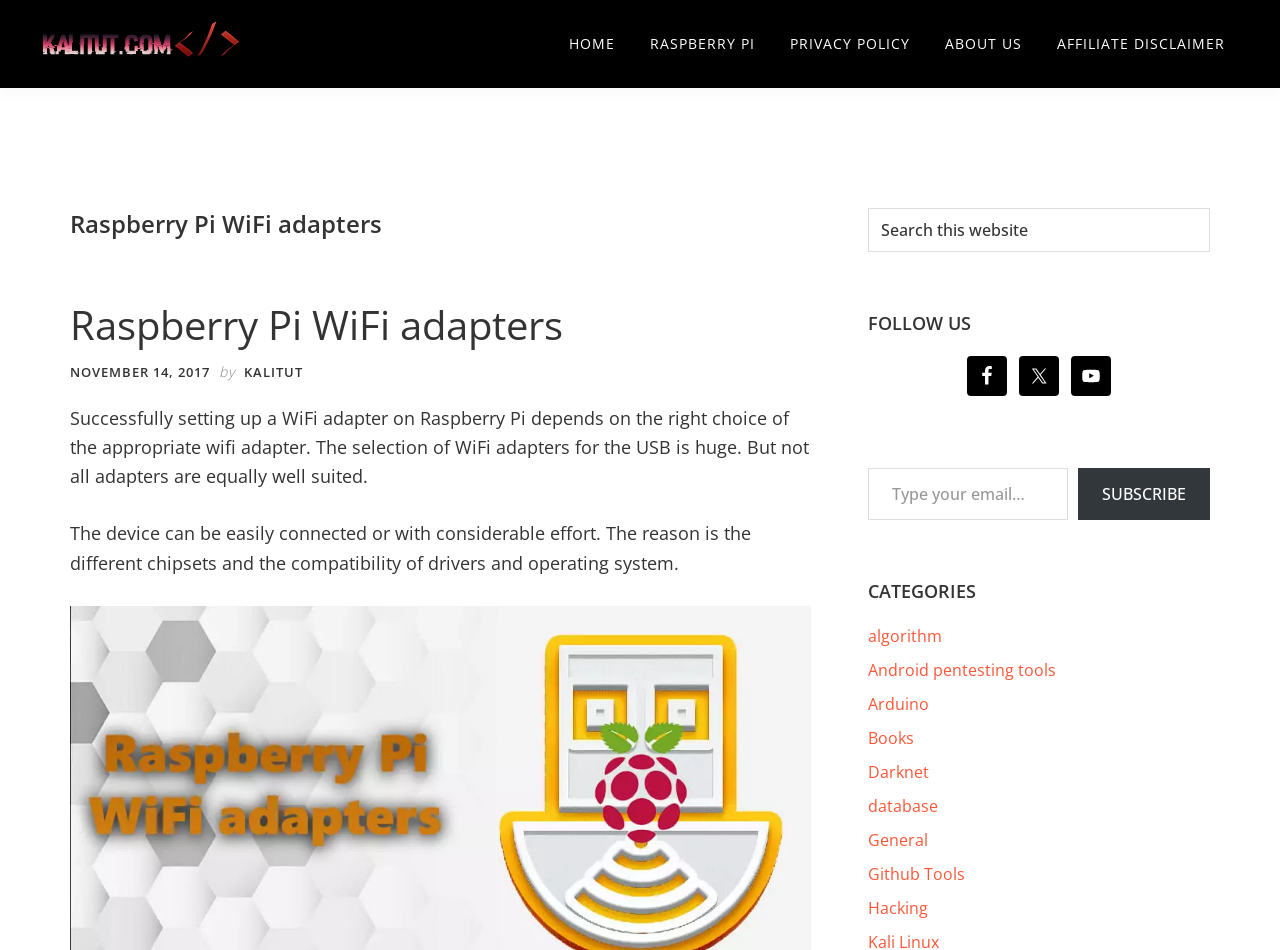Specify the bounding box coordinates of the element's area that should be clicked to execute the given instruction: "Subscribe to the newsletter". The coordinates should be four float numbers between 0 and 1, i.e., [left, top, right, bottom].

[0.842, 0.492, 0.945, 0.548]